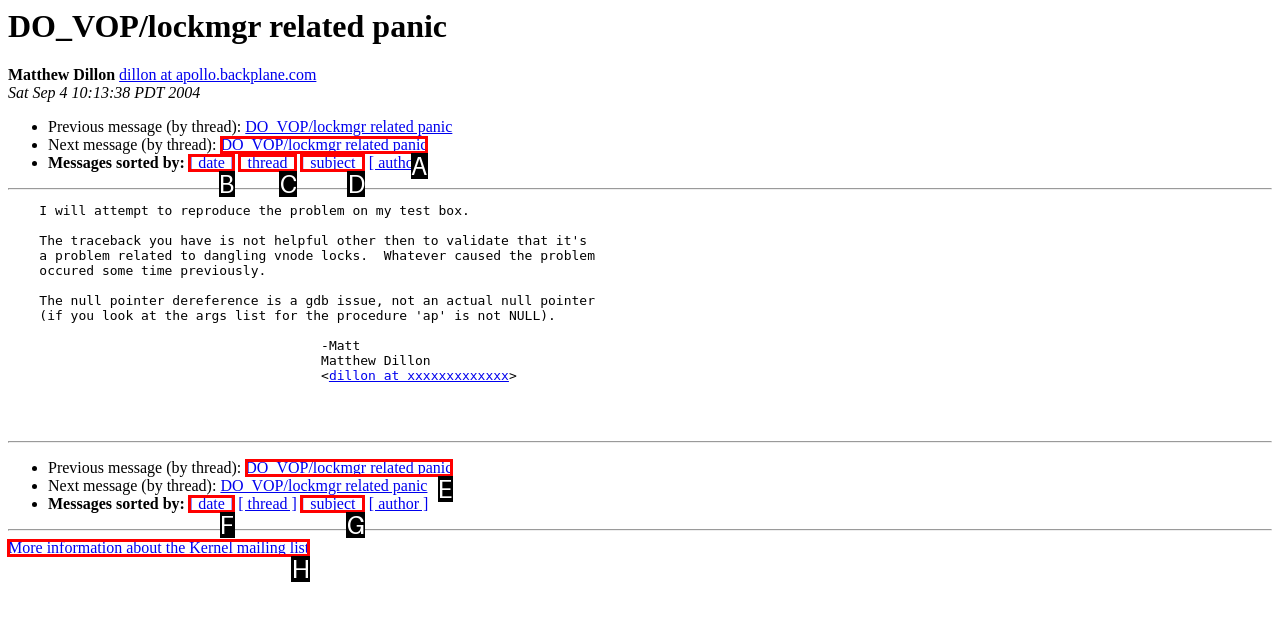Which letter corresponds to the correct option to complete the task: Visit the Kernel mailing list information page?
Answer with the letter of the chosen UI element.

H